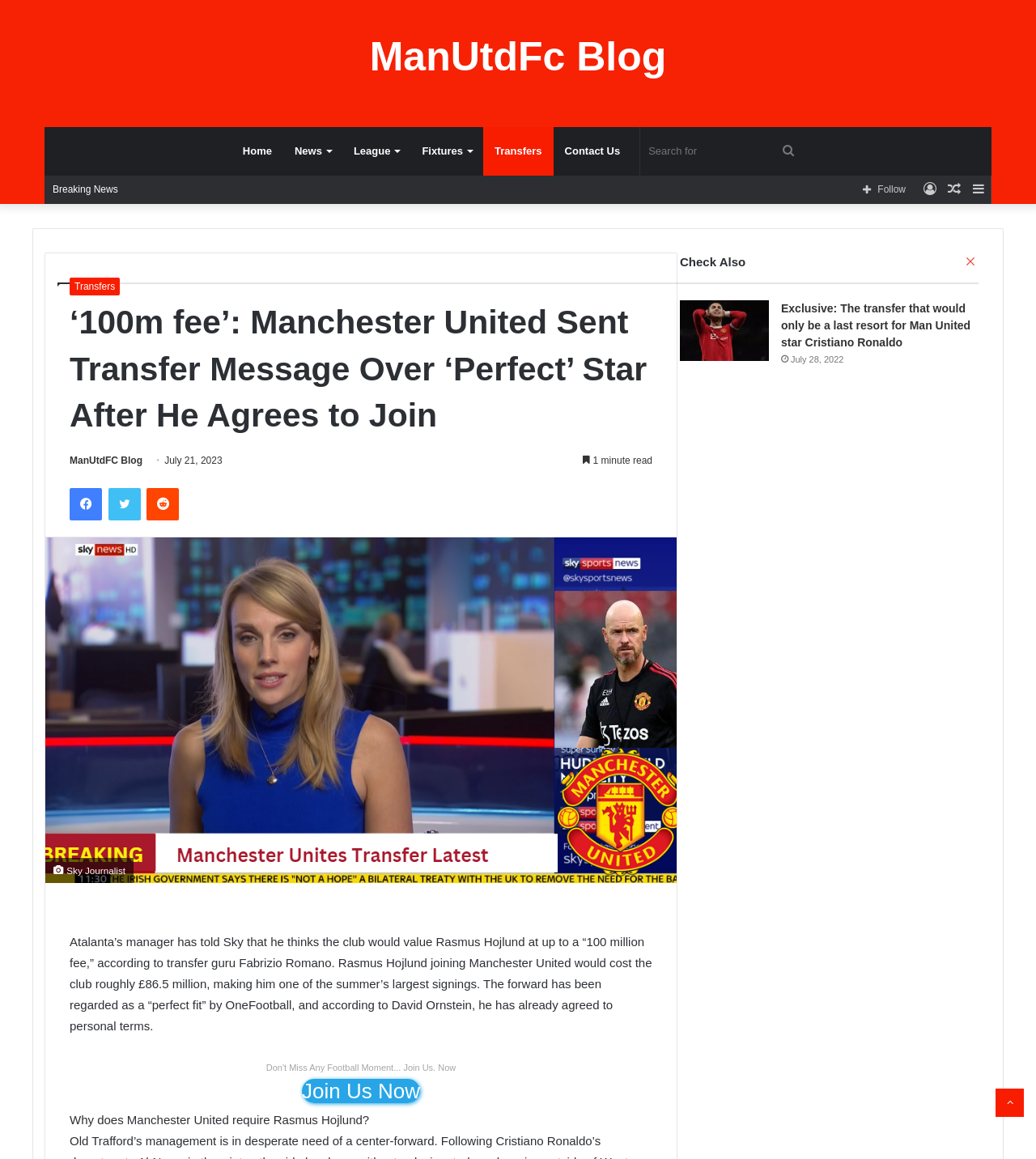Pinpoint the bounding box coordinates of the area that must be clicked to complete this instruction: "Log in to the website".

[0.886, 0.152, 0.909, 0.176]